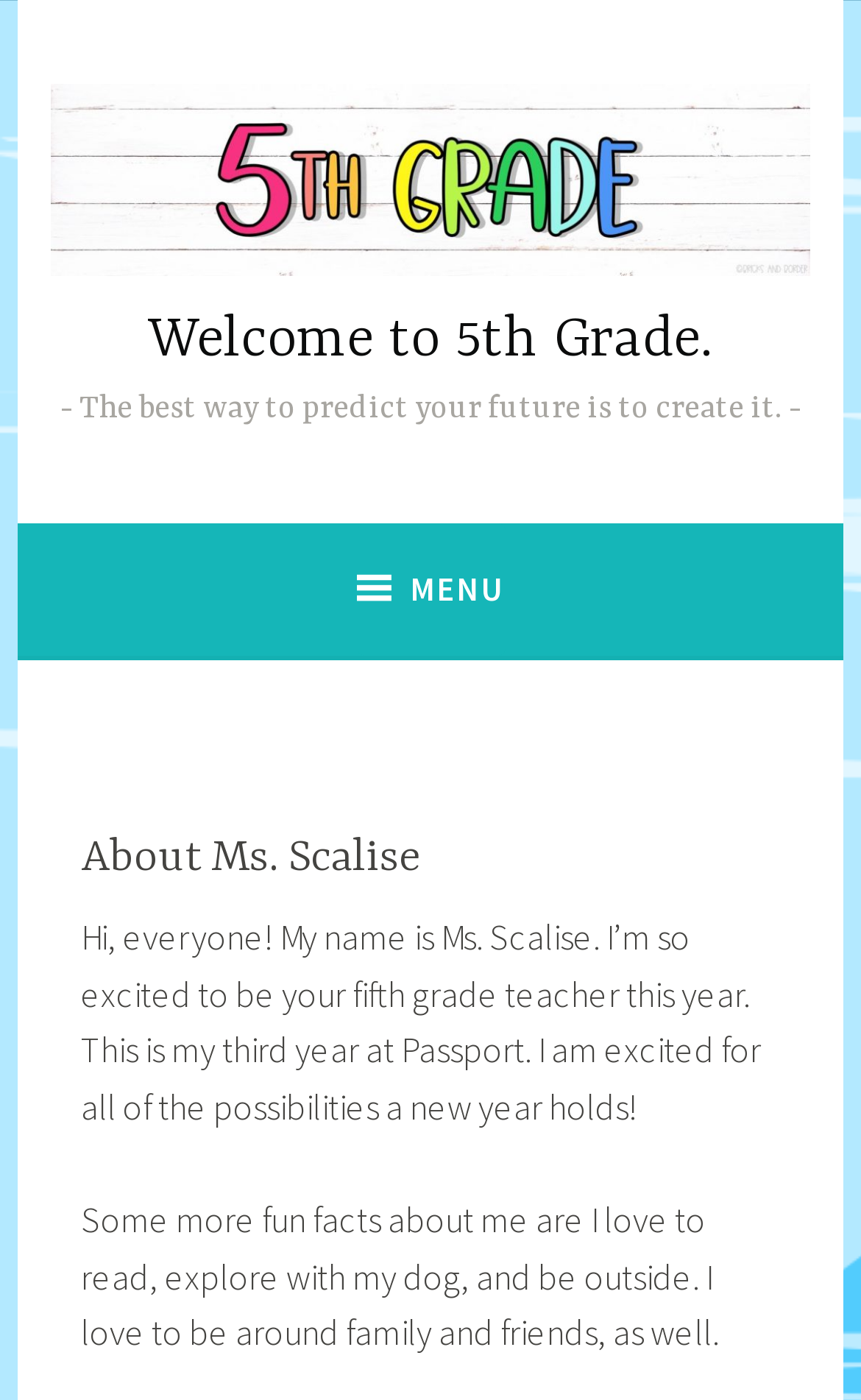What is the quote on the webpage? Refer to the image and provide a one-word or short phrase answer.

The best way to predict your future is to create it.